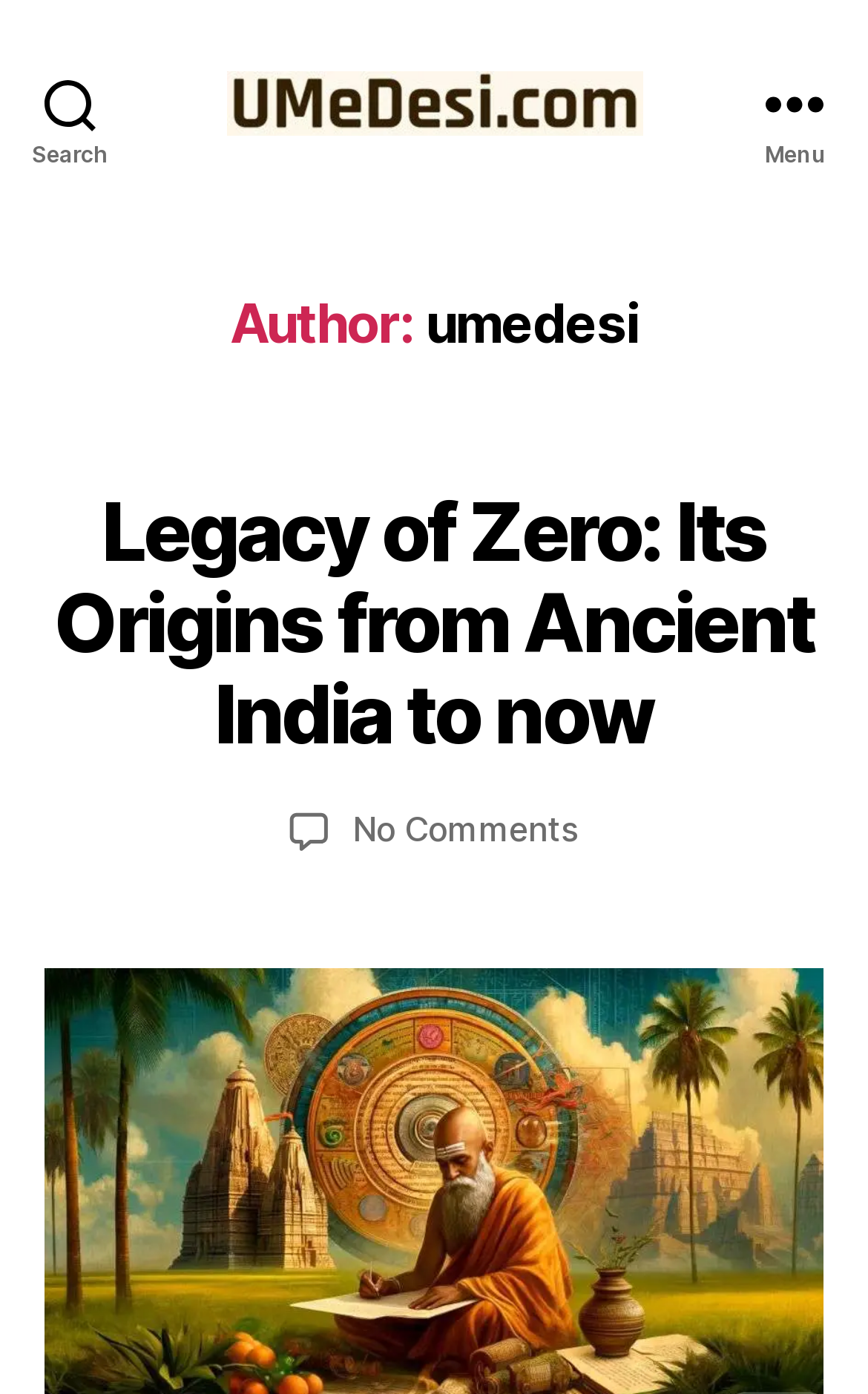What is the category of the post?
Please provide a single word or phrase based on the screenshot.

HISTORY